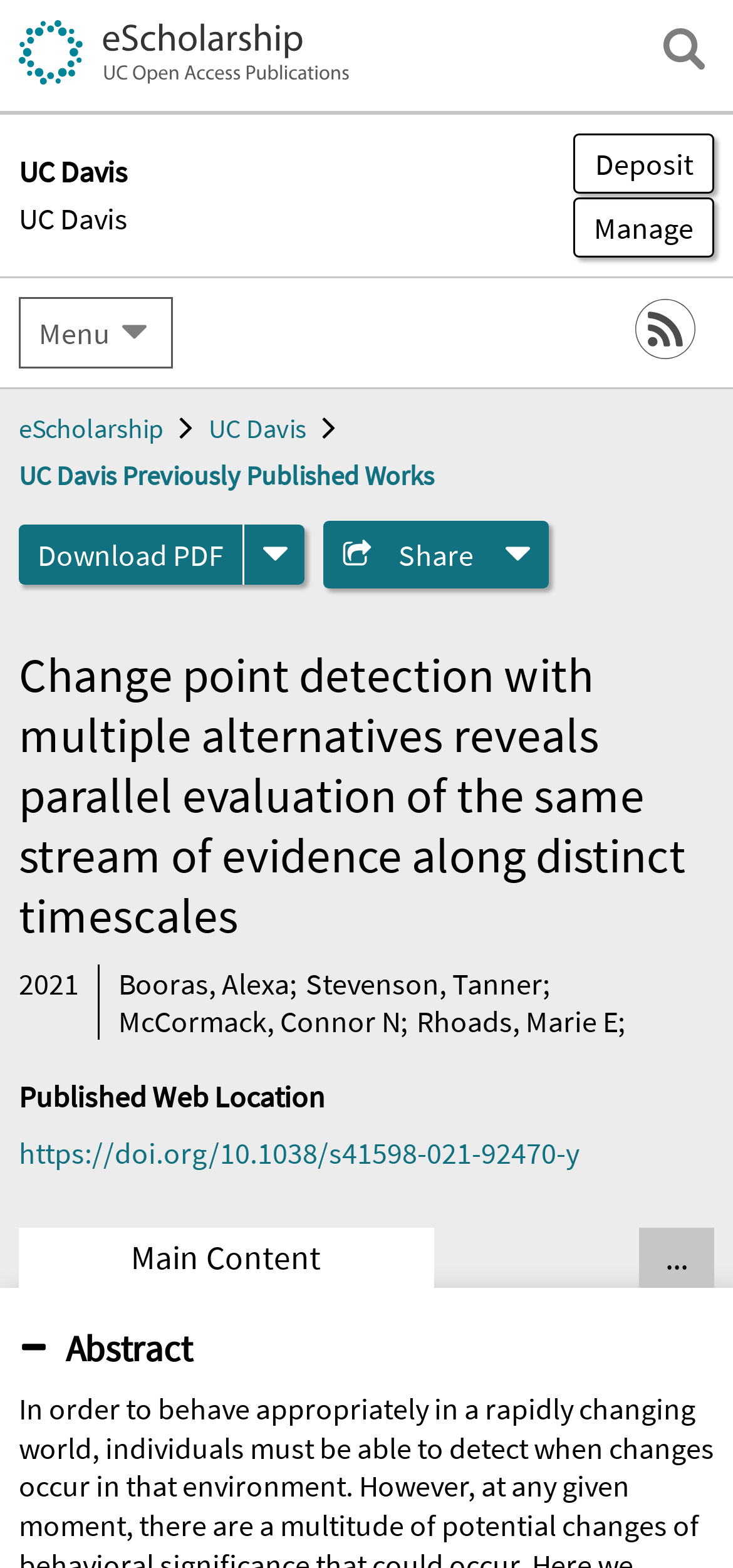How many authors are listed?
Based on the image, answer the question in a detailed manner.

I counted the number of links with author names, which are Booras, Alexa; Stevenson, Tanner; McCormack, Connor N; and Rhoads, Marie E. There are four authors listed.